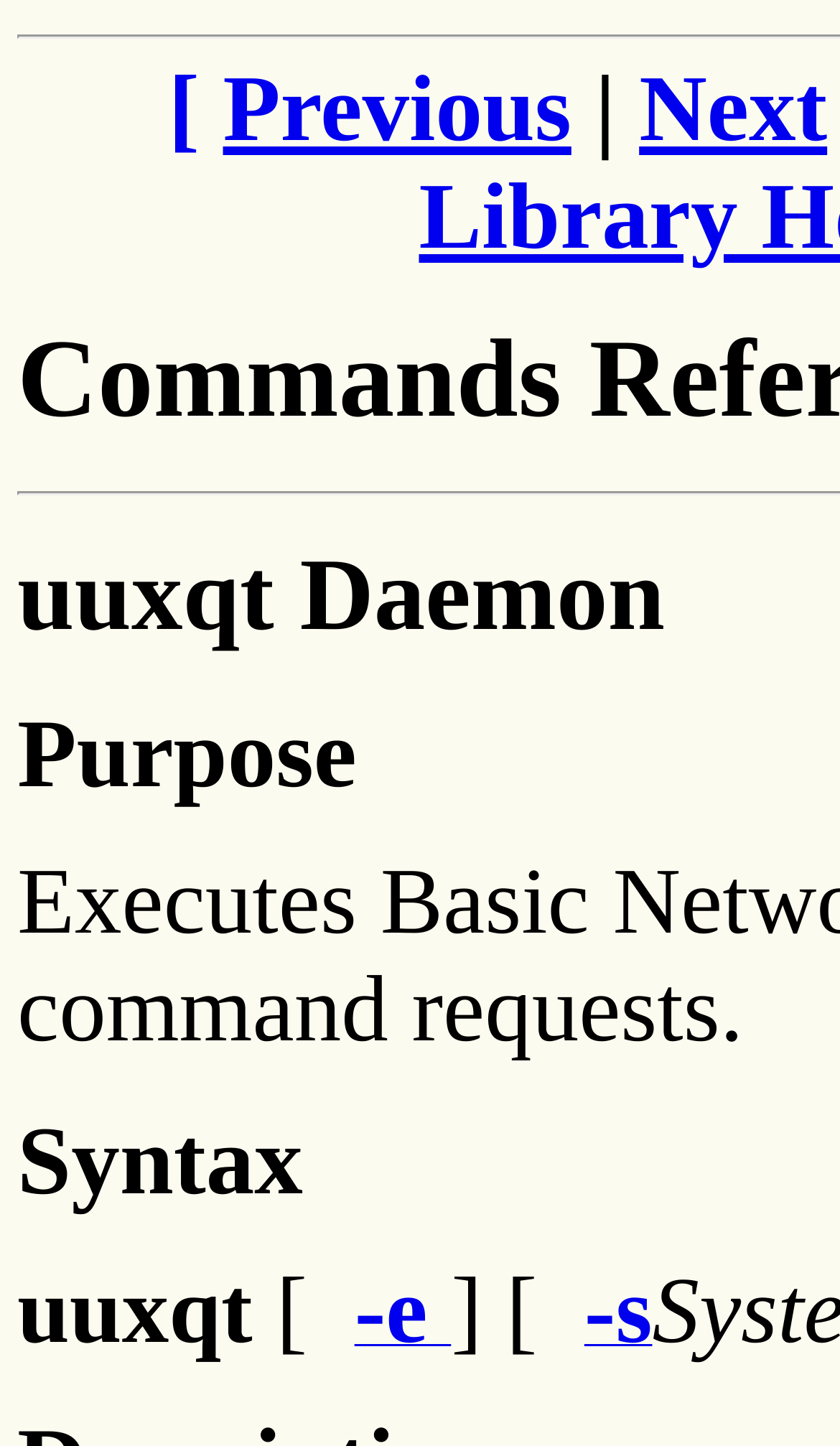Specify the bounding box coordinates for the region that must be clicked to perform the given instruction: "Contact the company".

None